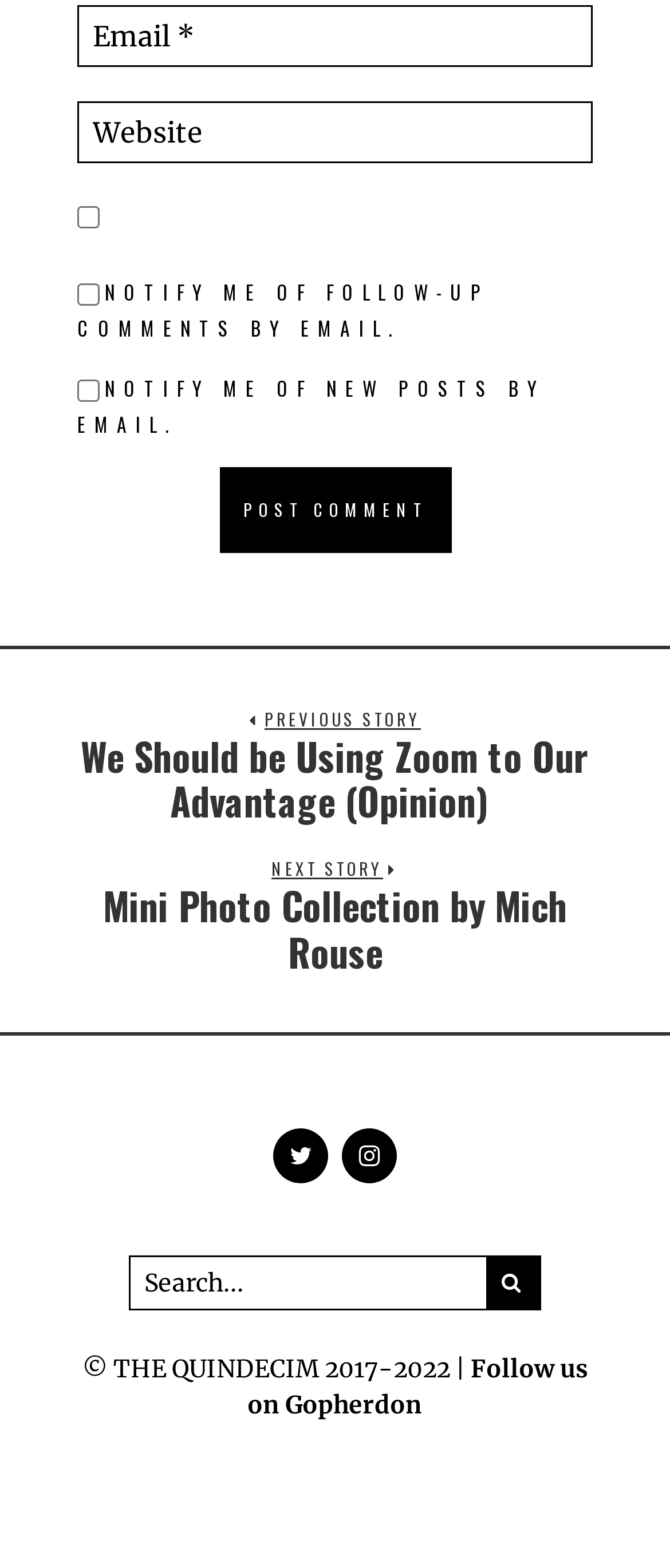Use a single word or phrase to answer the question:
What is the purpose of the checkboxes?

Comment notification